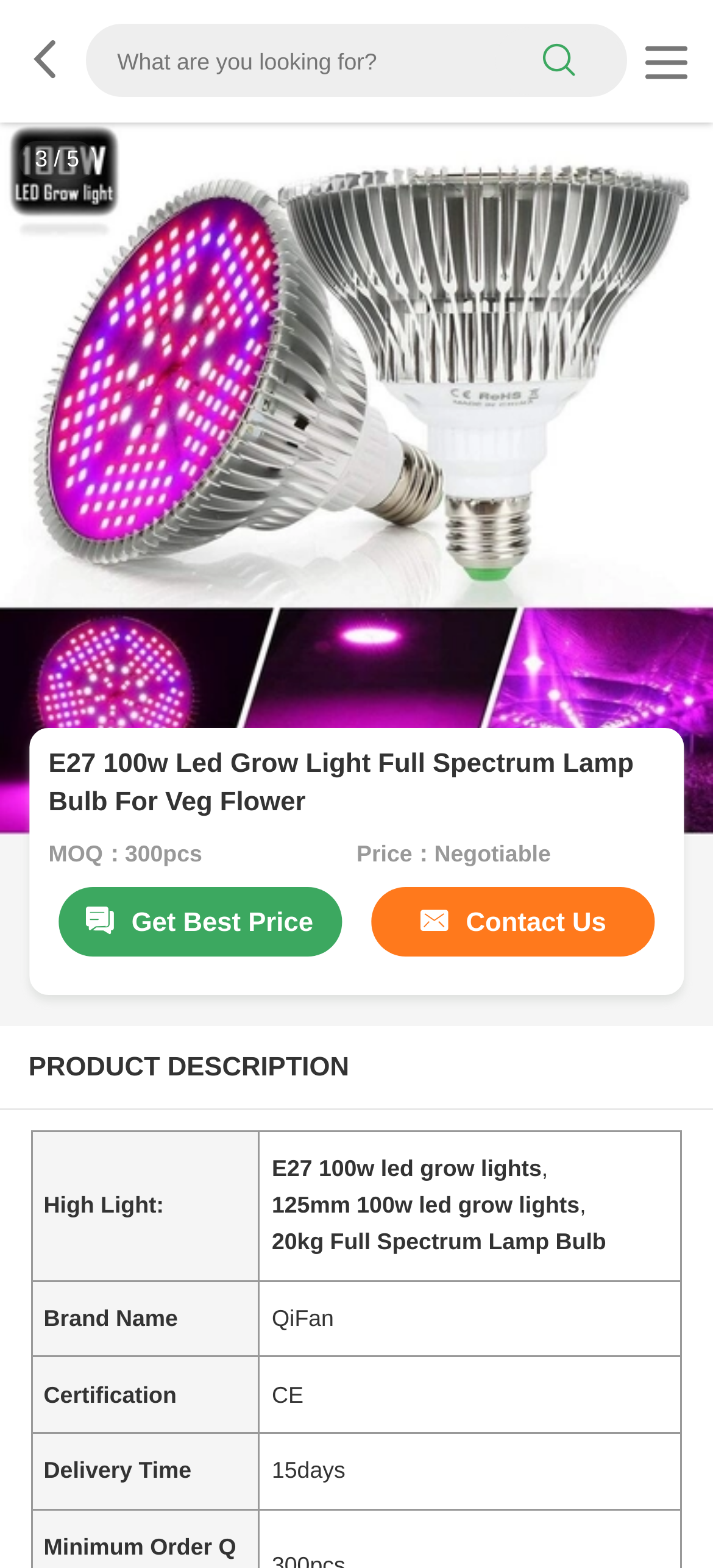Provide a single word or phrase to answer the given question: 
What is the purpose of the 'Leave a Message' section?

To contact the seller